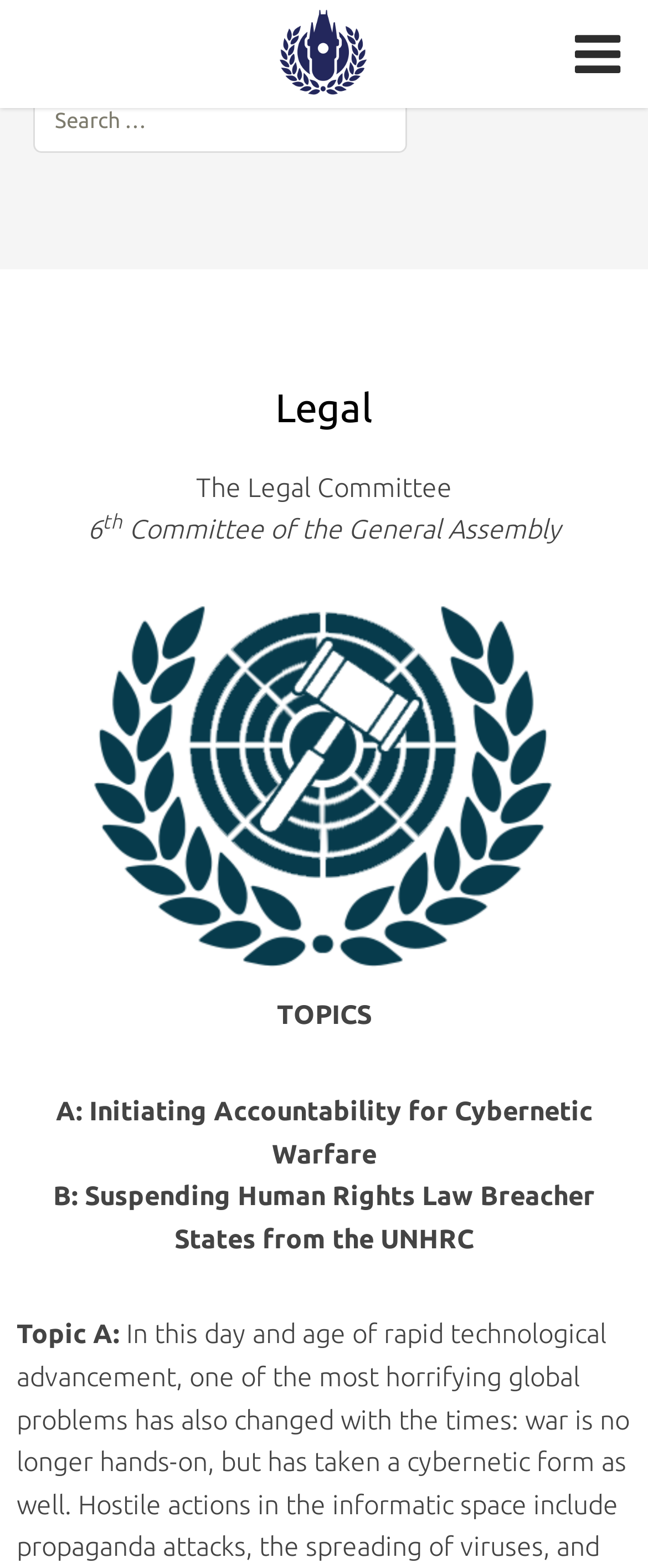Provide the bounding box coordinates of the UI element this sentence describes: "Legal".

[0.424, 0.246, 0.576, 0.275]